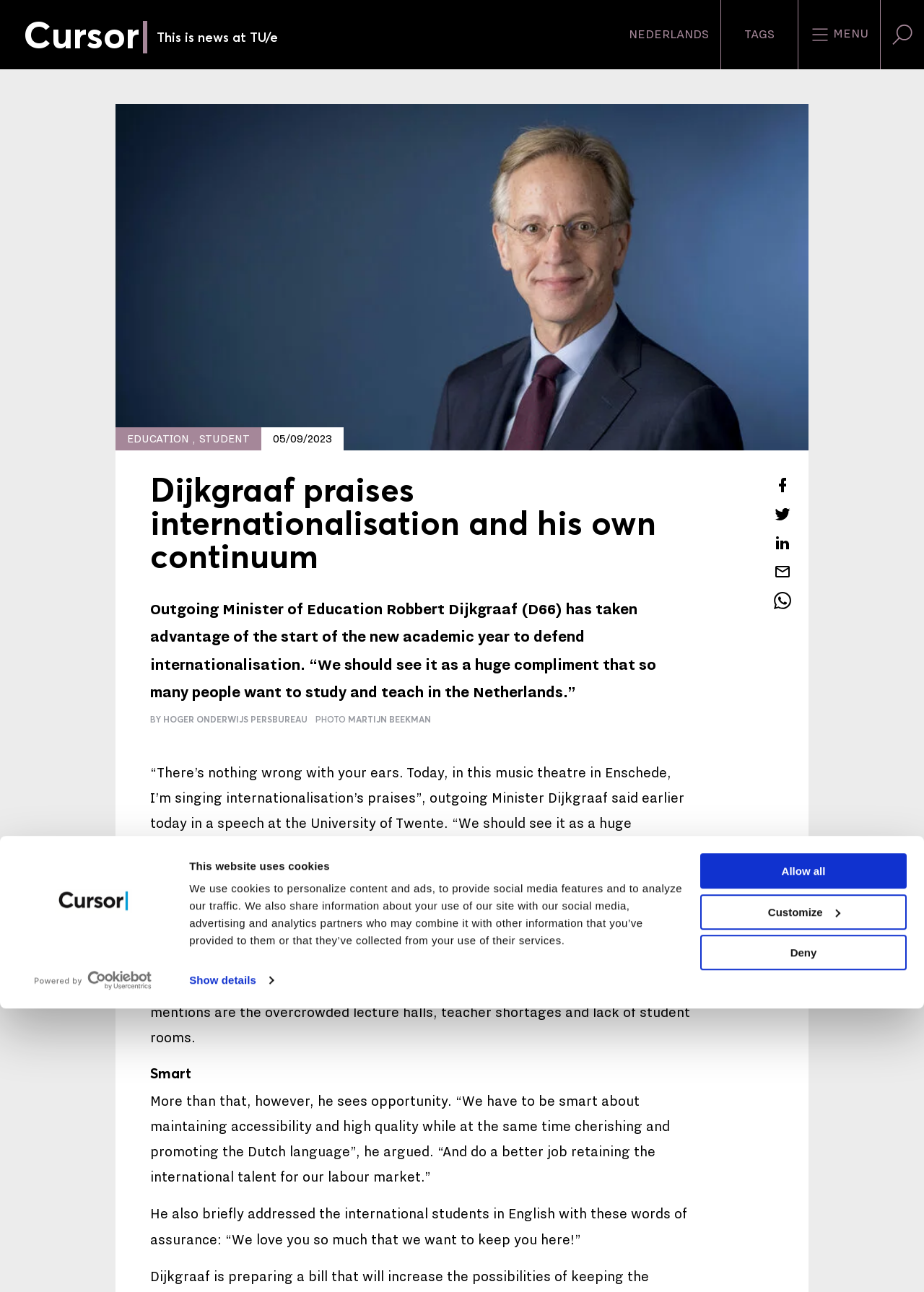What is one of the drawbacks of internationalisation mentioned in the article?
Answer the question with a thorough and detailed explanation.

The article mentions that the Minister is aware of the drawbacks of internationalisation, including overcrowded lecture halls, teacher shortages, and lack of student rooms.